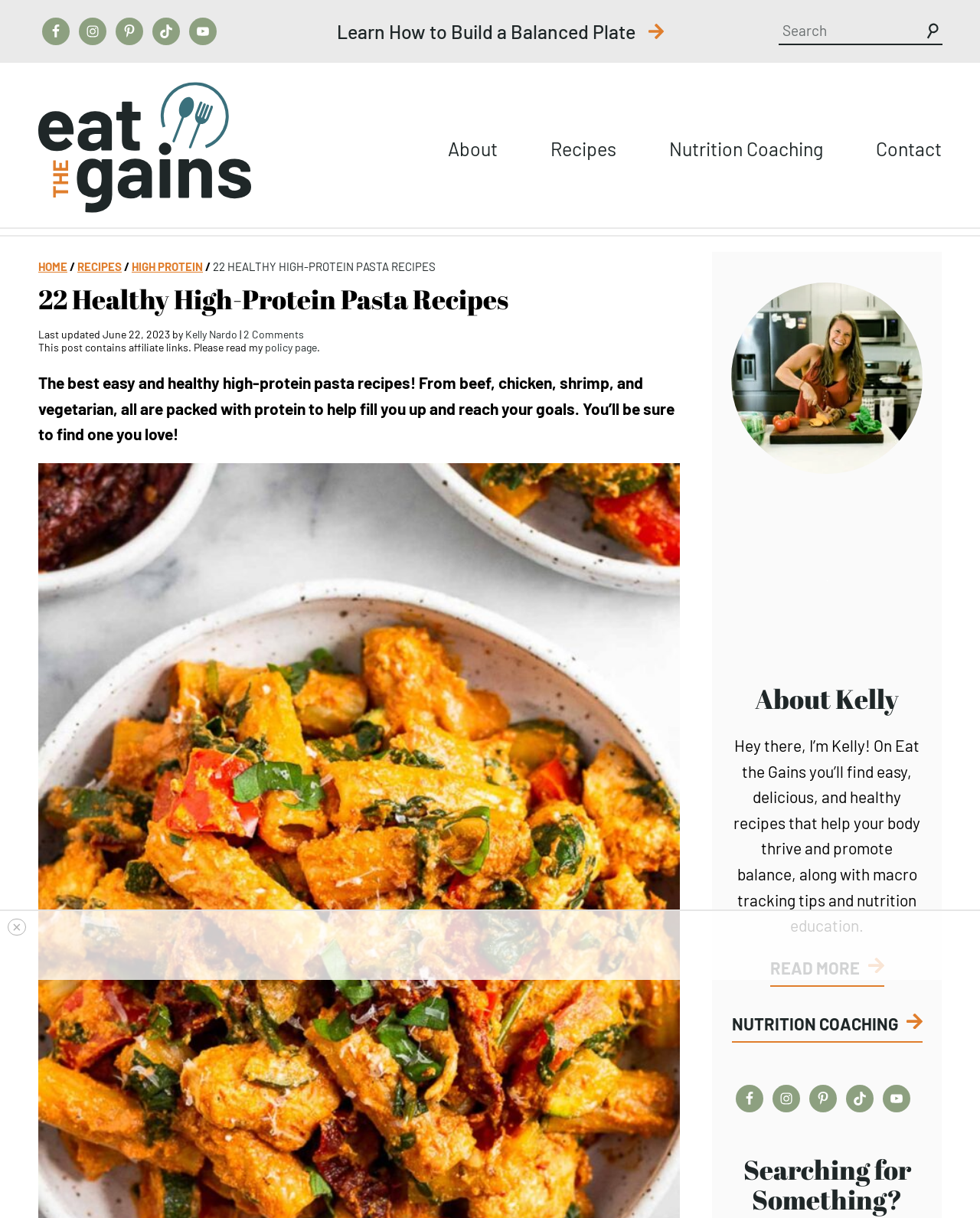Please determine the bounding box coordinates of the element to click on in order to accomplish the following task: "Click on Facebook". Ensure the coordinates are four float numbers ranging from 0 to 1, i.e., [left, top, right, bottom].

[0.043, 0.014, 0.071, 0.037]